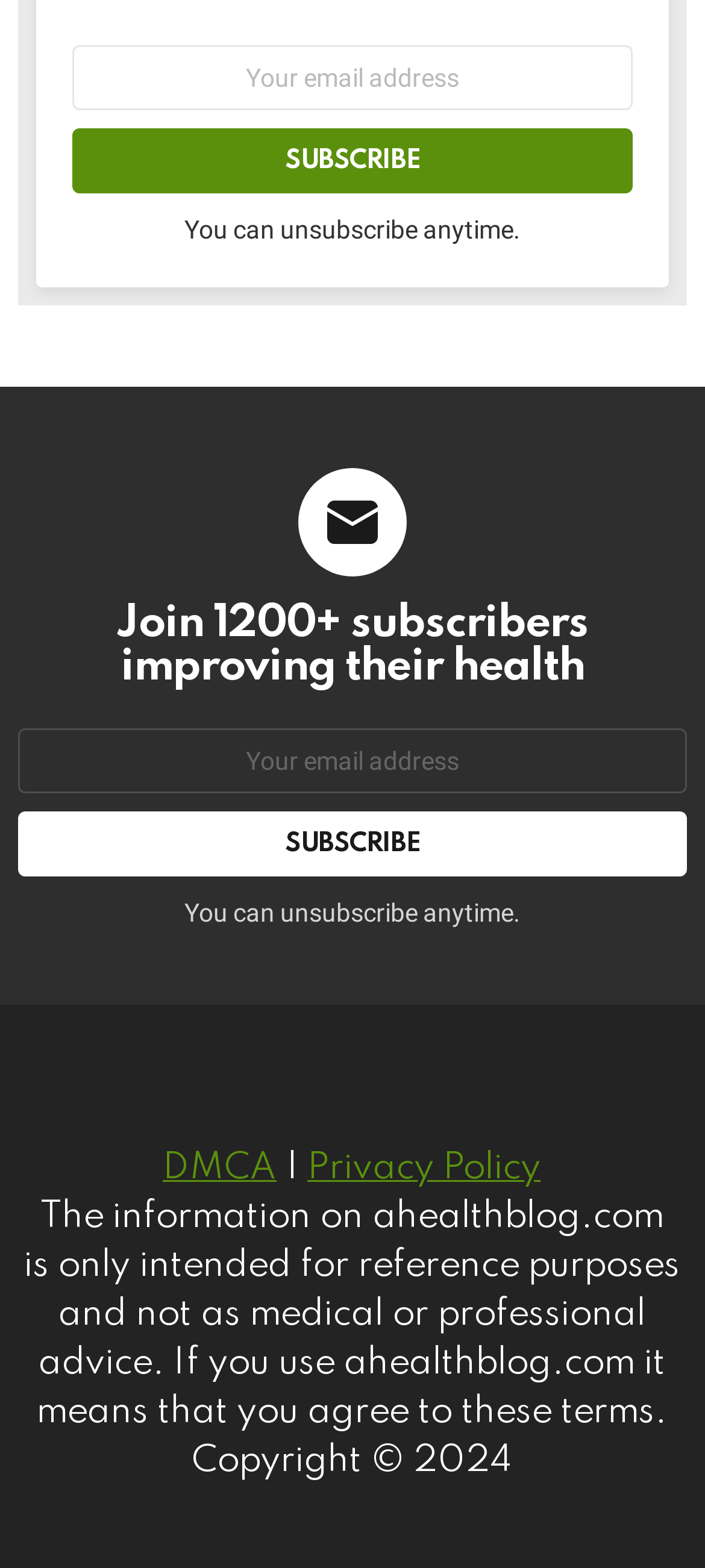Identify the bounding box of the UI component described as: "Privacy Policy".

[0.436, 0.734, 0.767, 0.757]